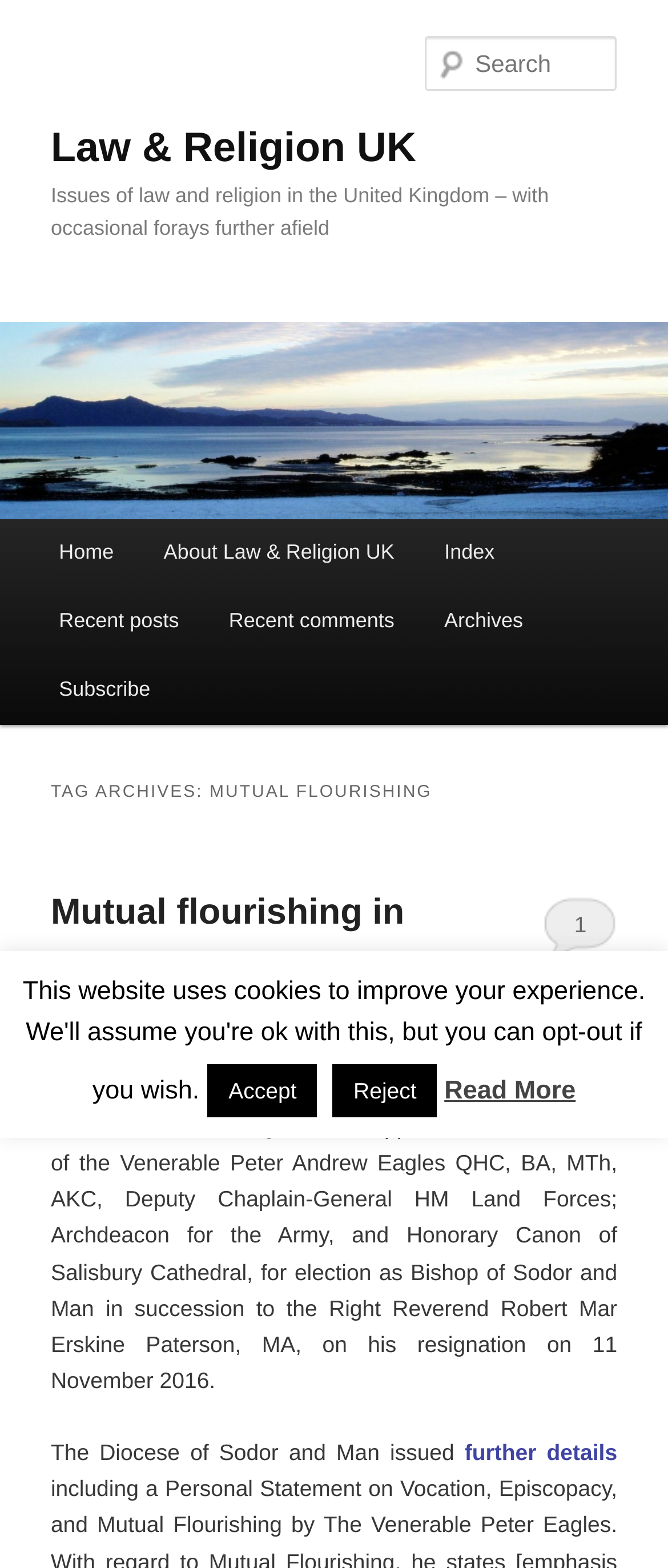Locate the heading on the webpage and return its text.

Law & Religion UK